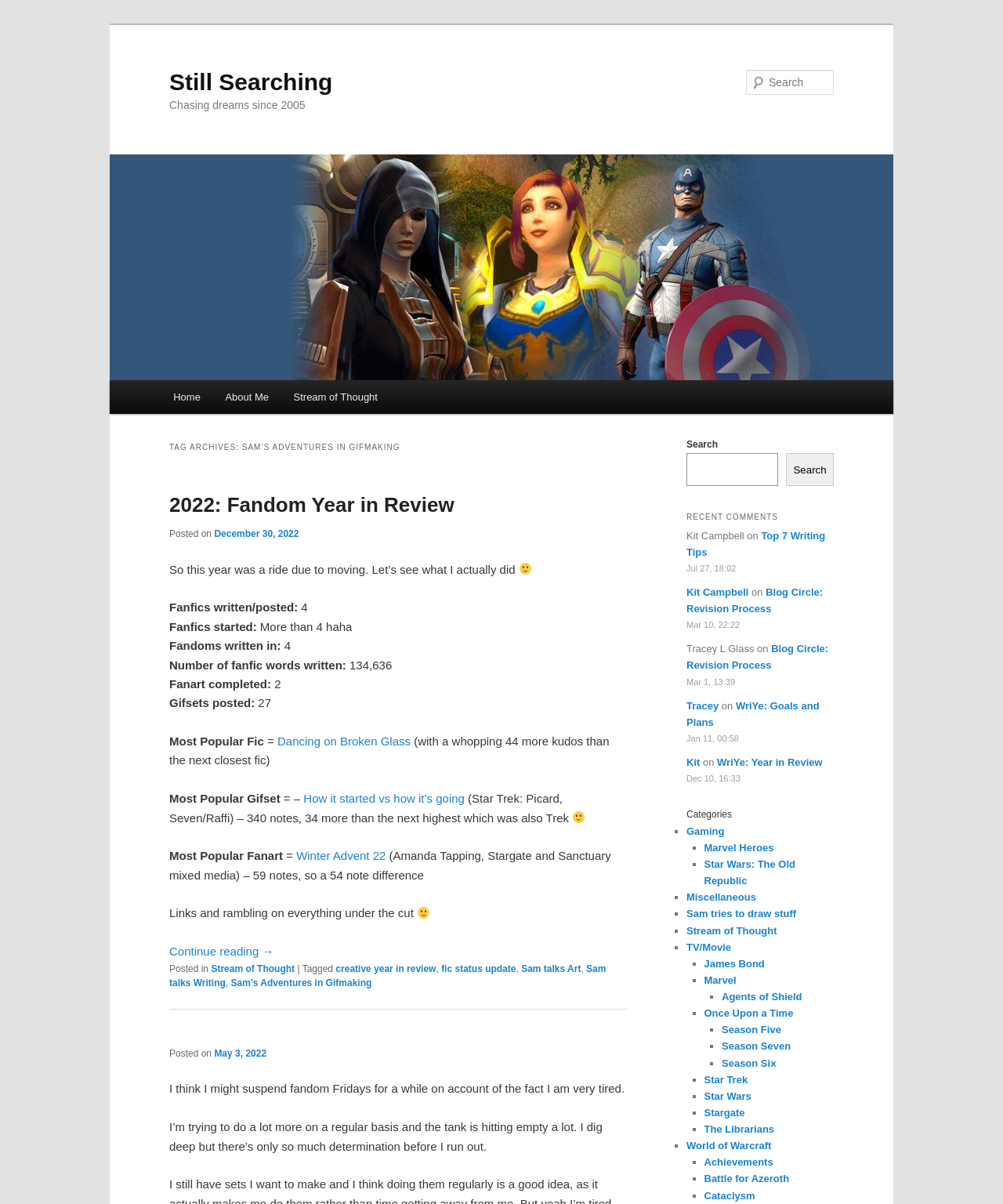Specify the bounding box coordinates of the area to click in order to follow the given instruction: "Search for something."

[0.744, 0.058, 0.831, 0.079]